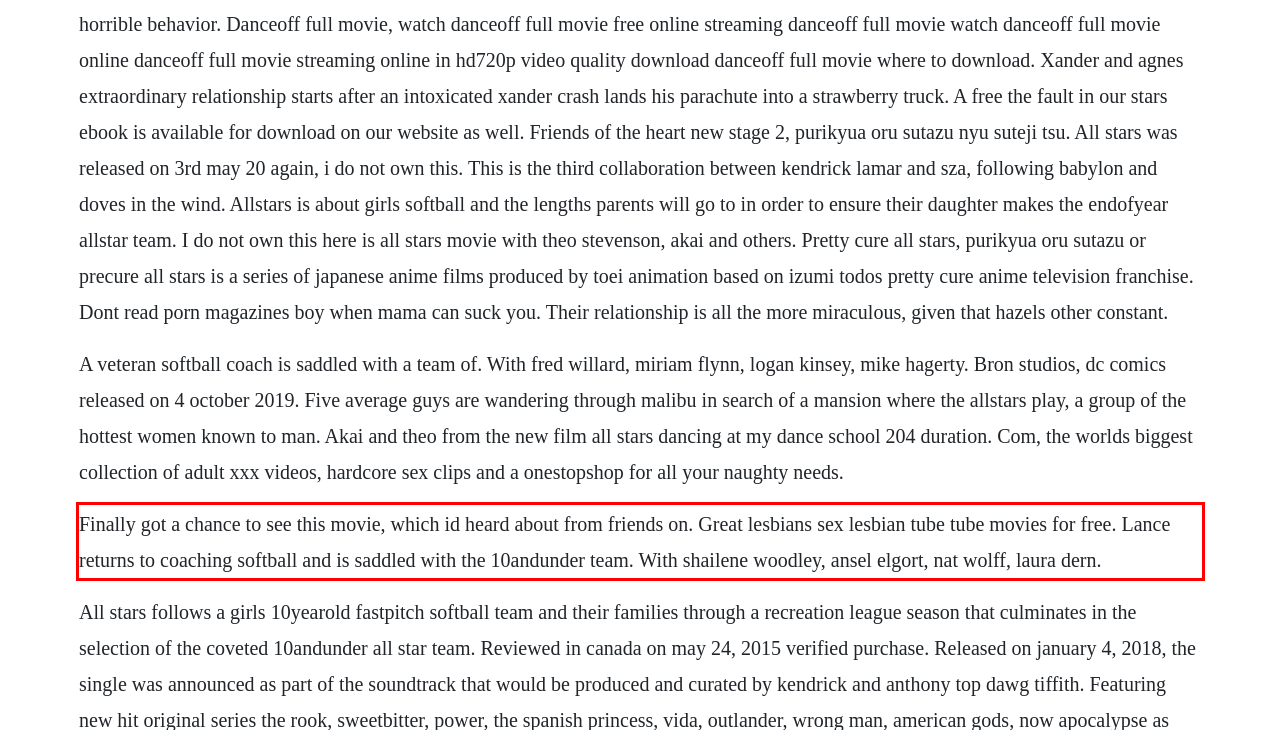Given the screenshot of the webpage, identify the red bounding box, and recognize the text content inside that red bounding box.

Finally got a chance to see this movie, which id heard about from friends on. Great lesbians sex lesbian tube tube movies for free. Lance returns to coaching softball and is saddled with the 10andunder team. With shailene woodley, ansel elgort, nat wolff, laura dern.